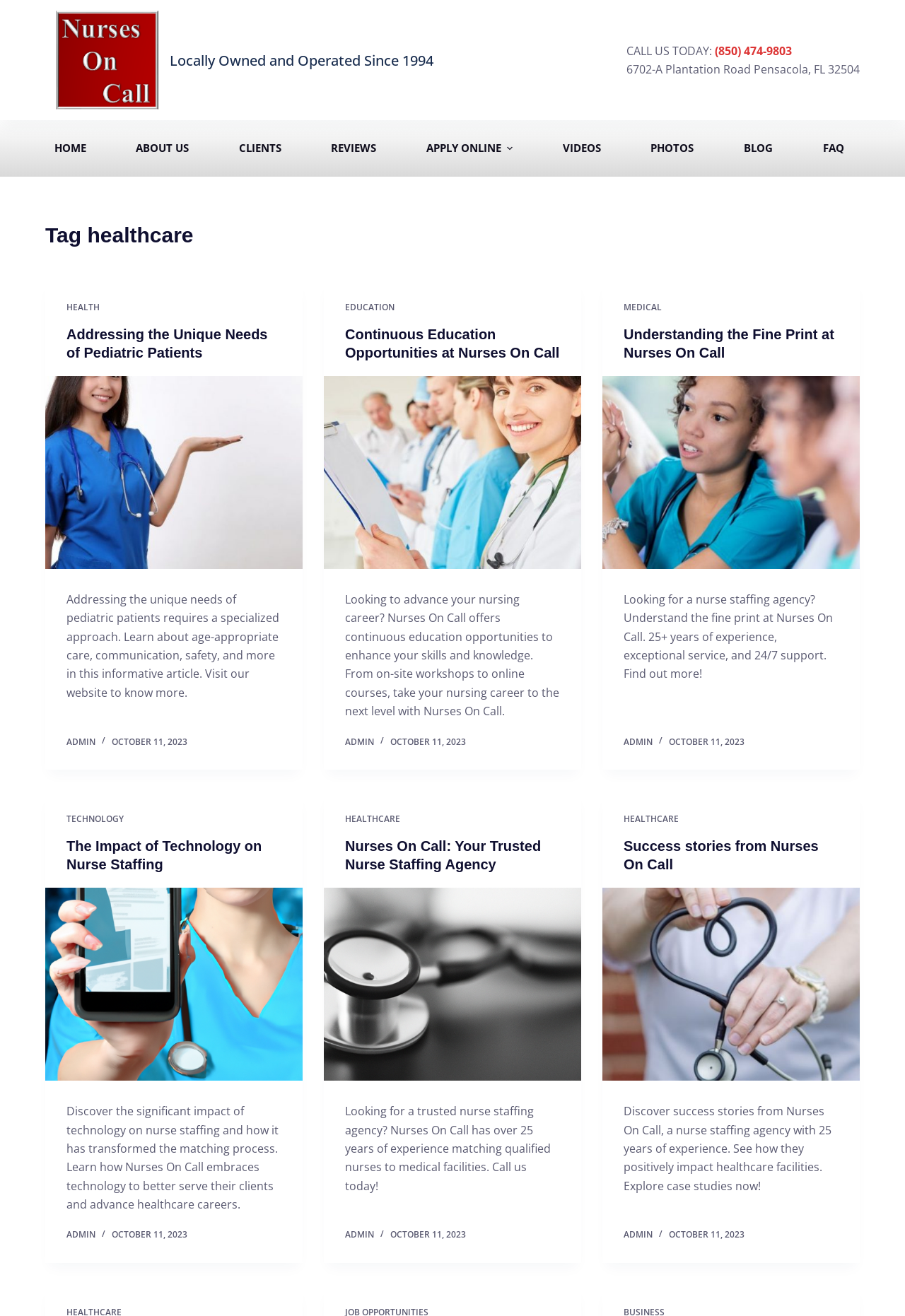Deliver a detailed narrative of the webpage's visual and textual elements.

The webpage is about Nurses On Call Inc, a nurse staffing agency. At the top, there is a logo and a navigation menu with several options, including "HOME", "ABOUT US", "CLIENTS", "REVIEWS", "APPLY ONLINE", "VIDEOS", "PHOTOS", "BLOG", and "FAQ". Below the navigation menu, there is a header section with the title "Tag healthcare" and a brief description "Locally Owned and Operated Since 1994". 

On the left side, there is a section with the agency's contact information, including a phone number and an address. On the right side, there are four articles with different topics related to healthcare and nurse staffing. Each article has a heading, a brief summary, and a link to read more. The topics of the articles are "Addressing the Unique Needs of Pediatric Patients", "Continuous Education Opportunities at Nurses On Call", "Understanding the Fine Print at Nurses On Call", and "The Impact of Technology on Nurse Staffing". 

Below these articles, there are four more articles with similar formats, discussing topics such as "Nurses On Call: Your Trusted Nurse Staffing Agency" and "Success stories from Nurses On Call". Each article has a heading, a brief summary, and a link to read more.